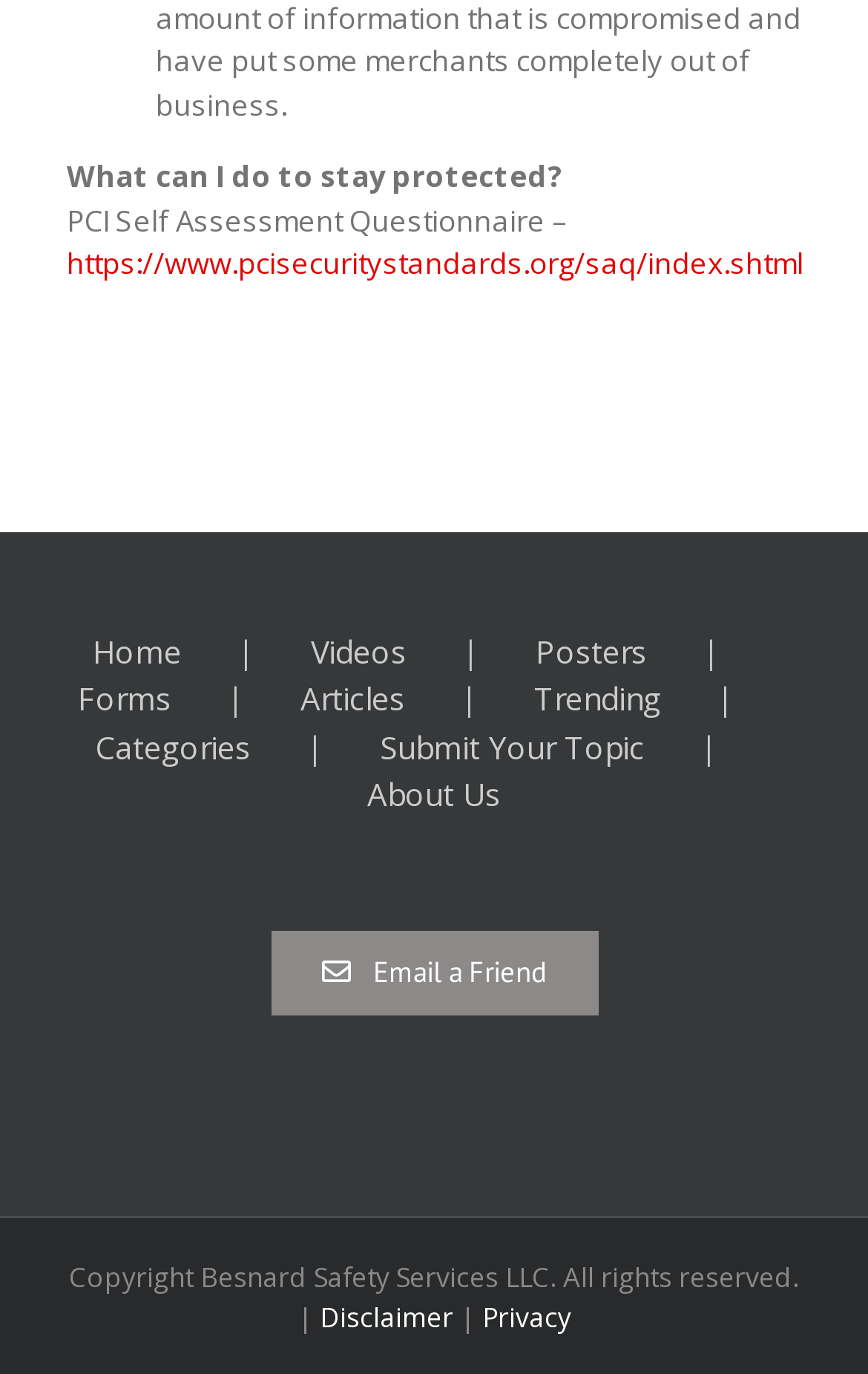Please identify the bounding box coordinates of where to click in order to follow the instruction: "Go to the About Us page".

[0.423, 0.561, 0.577, 0.595]